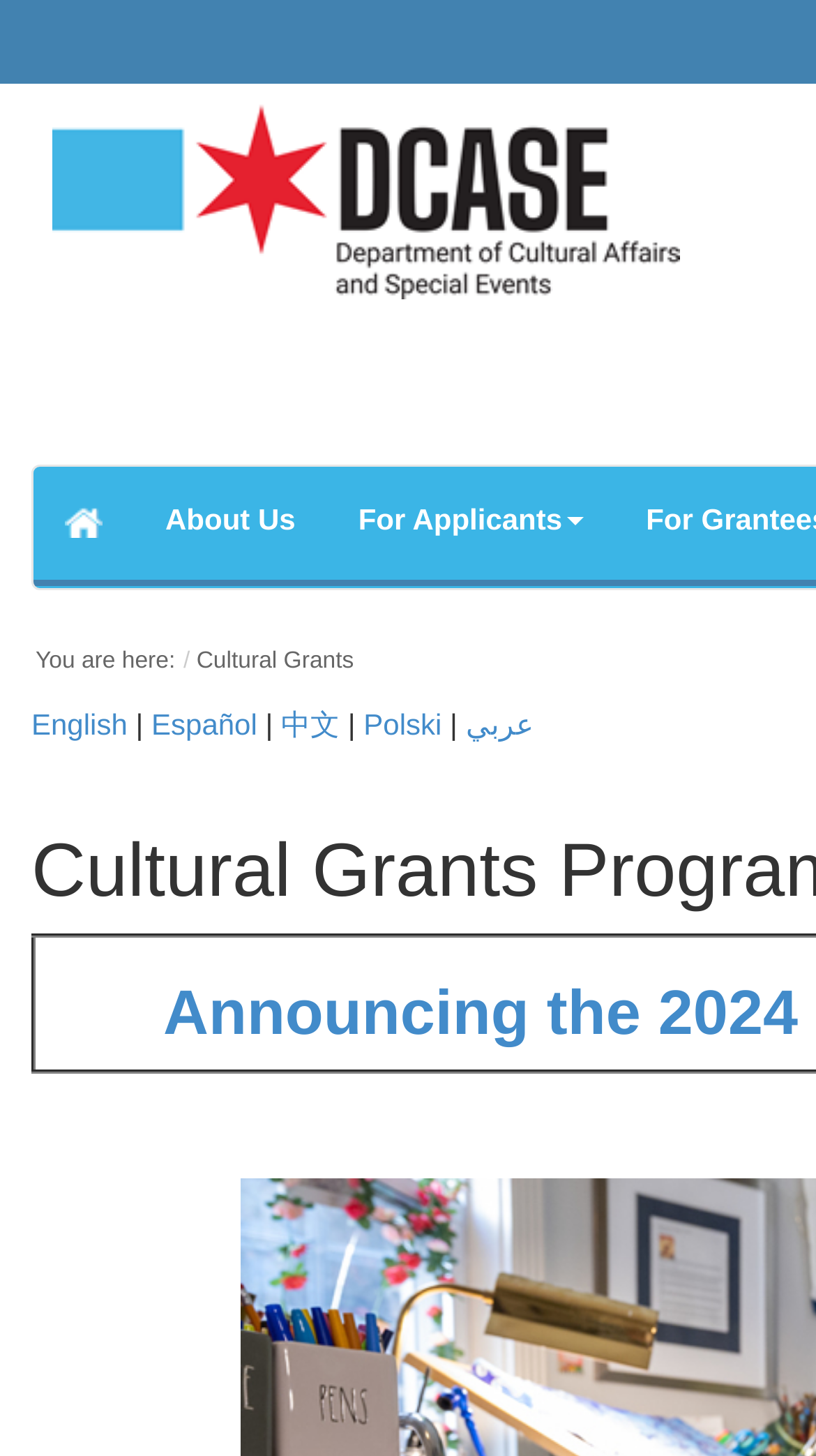Find the bounding box coordinates of the clickable region needed to perform the following instruction: "click the link to learn about the cultural grants". The coordinates should be provided as four float numbers between 0 and 1, i.e., [left, top, right, bottom].

[0.038, 0.126, 0.859, 0.151]